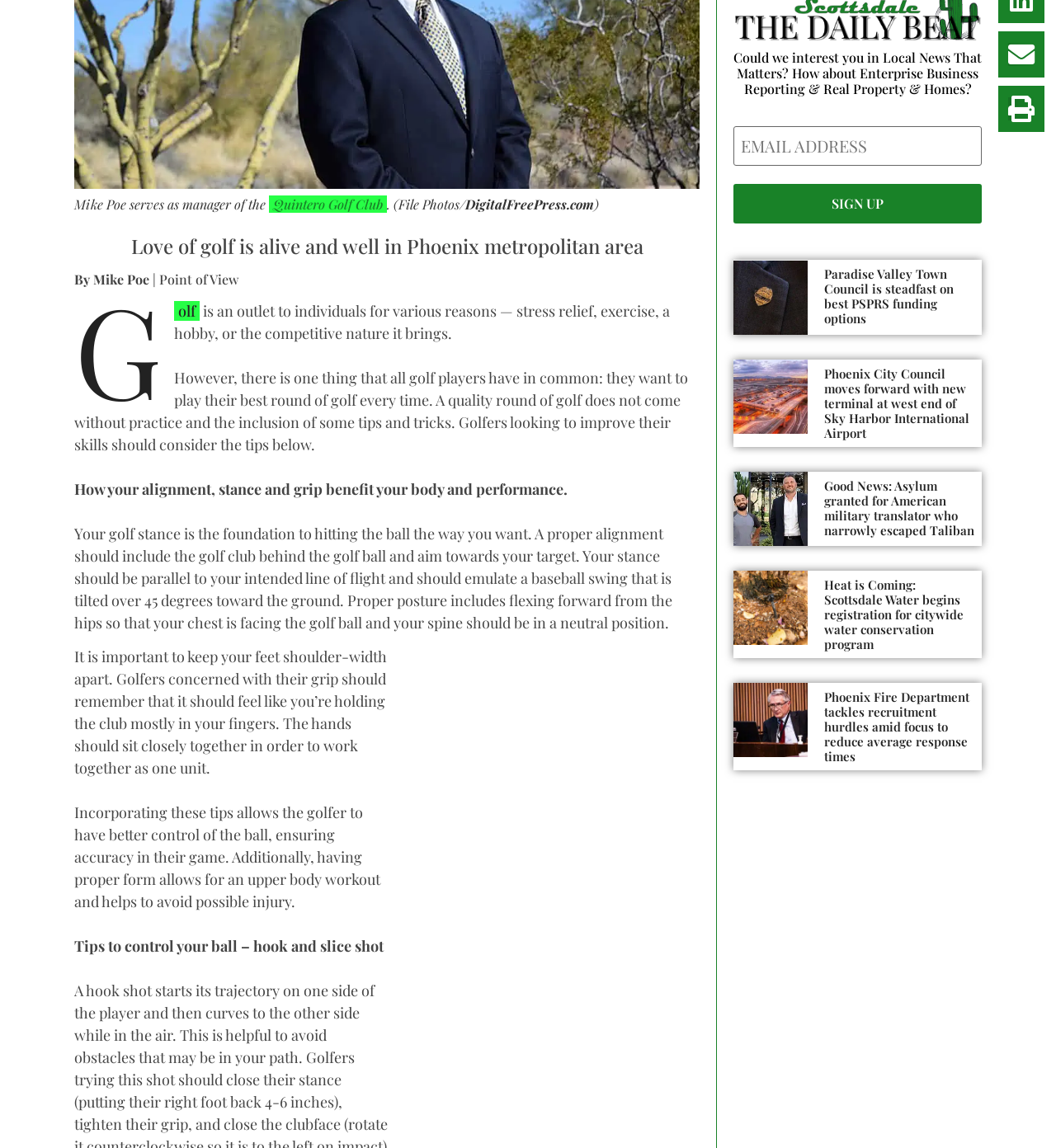Identify the bounding box coordinates for the UI element described by the following text: "aria-label="Share on email"". Provide the coordinates as four float numbers between 0 and 1, in the format [left, top, right, bottom].

[0.945, 0.027, 0.989, 0.068]